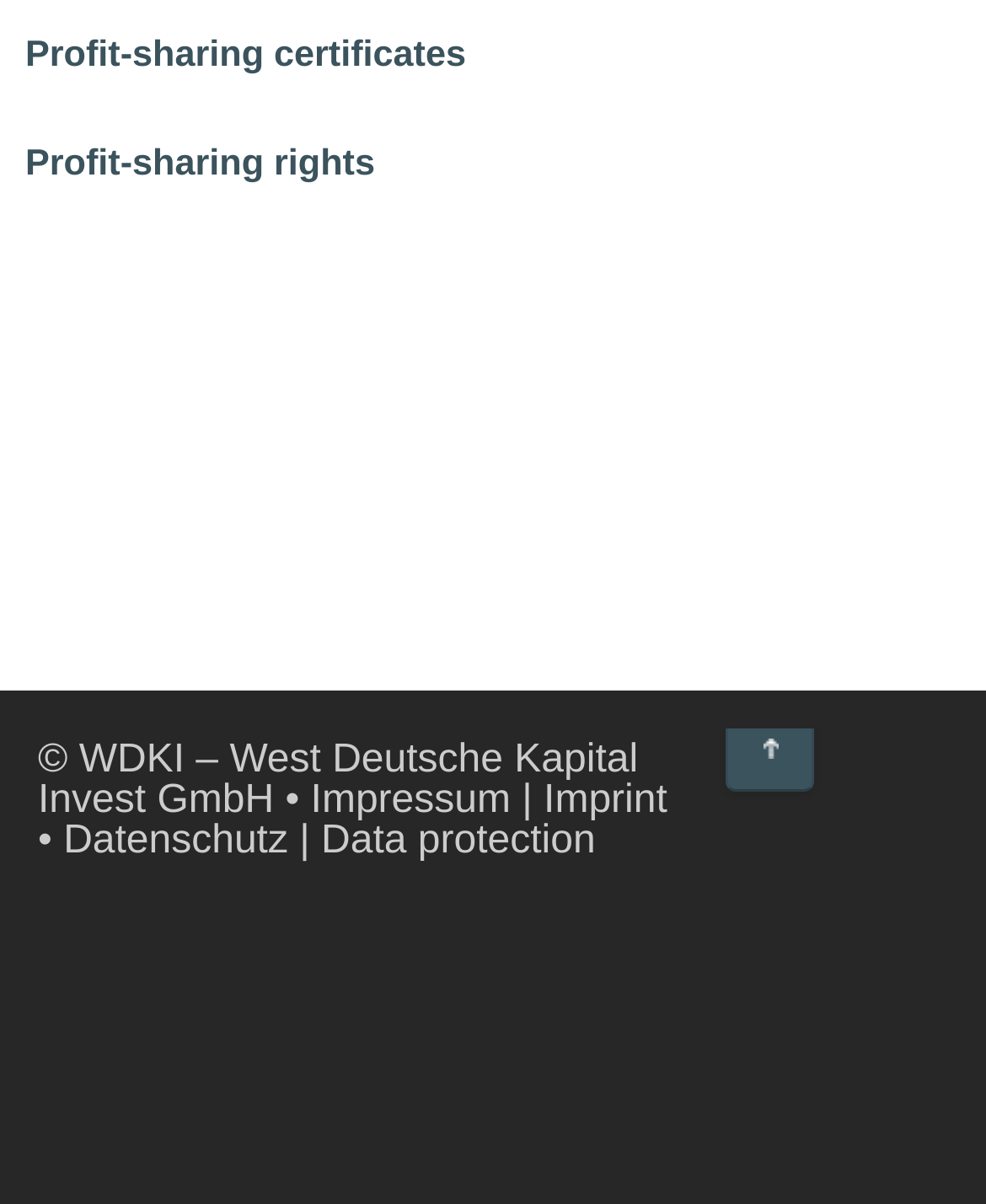Provide the bounding box coordinates of the HTML element described by the text: "↑". The coordinates should be in the format [left, top, right, bottom] with values between 0 and 1.

[0.736, 0.585, 0.826, 0.658]